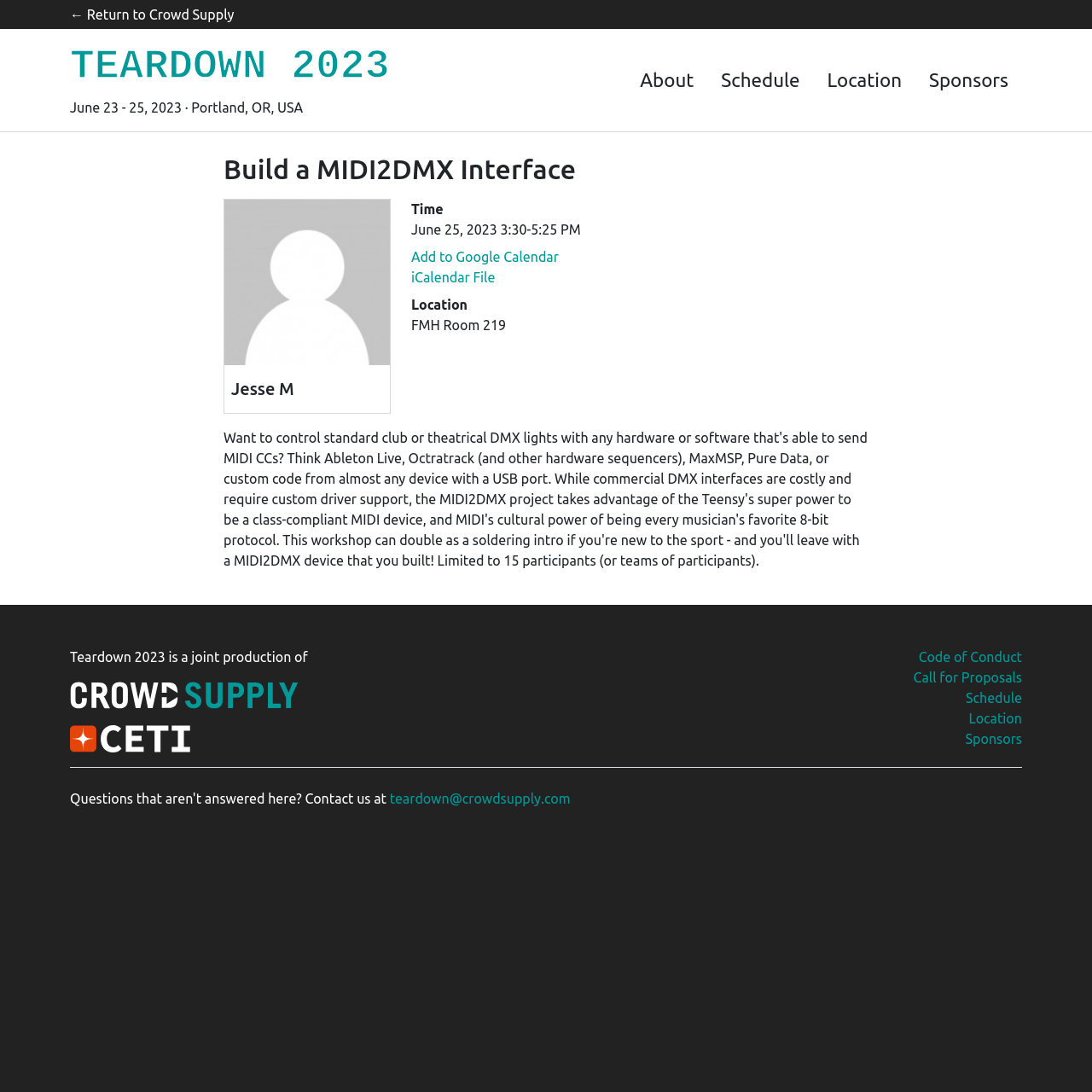Provide the bounding box coordinates of the HTML element described by the text: "← Return to Crowd Supply". The coordinates should be in the format [left, top, right, bottom] with values between 0 and 1.

[0.064, 0.0, 0.936, 0.026]